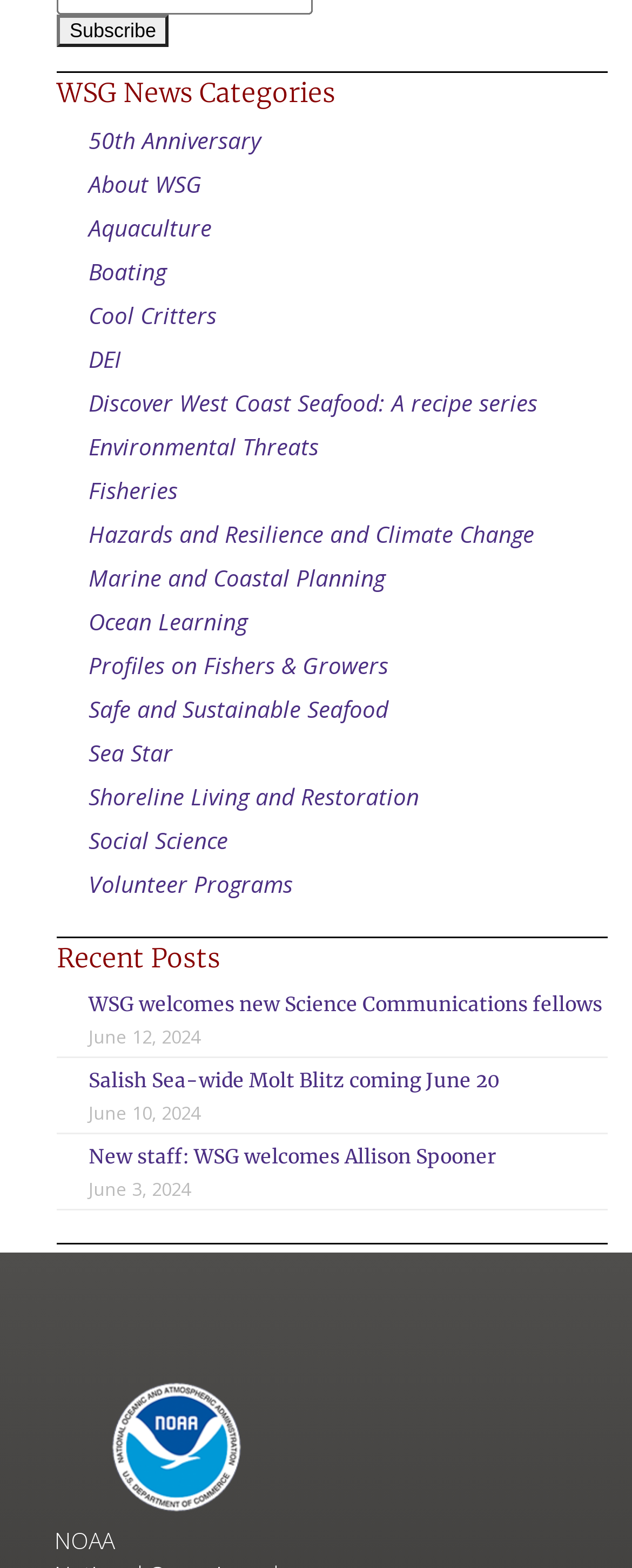Determine the bounding box coordinates for the area you should click to complete the following instruction: "Subscribe to the newsletter".

[0.09, 0.01, 0.268, 0.03]